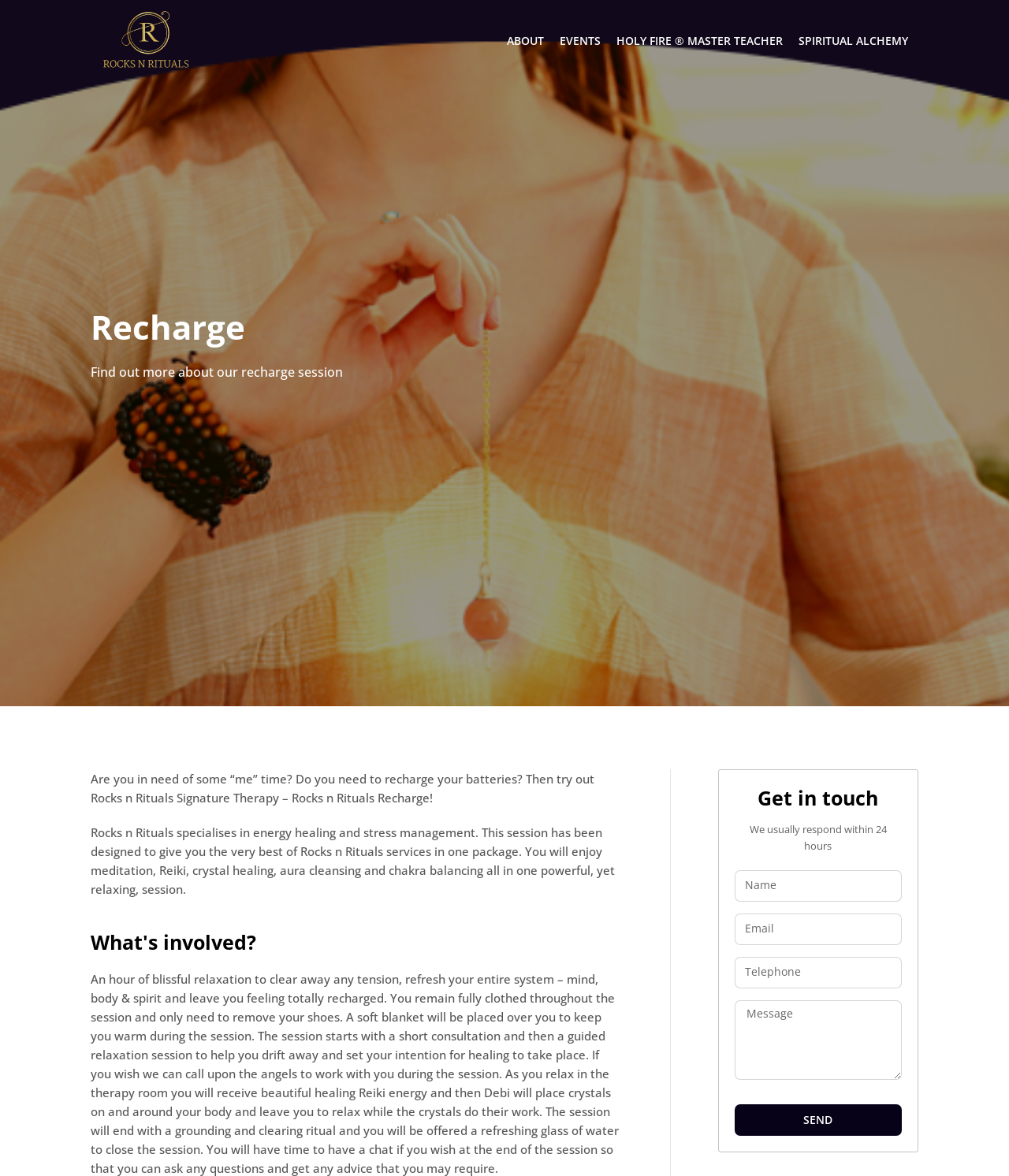Provide the bounding box coordinates for the area that should be clicked to complete the instruction: "Click the SEND button".

[0.728, 0.939, 0.893, 0.966]